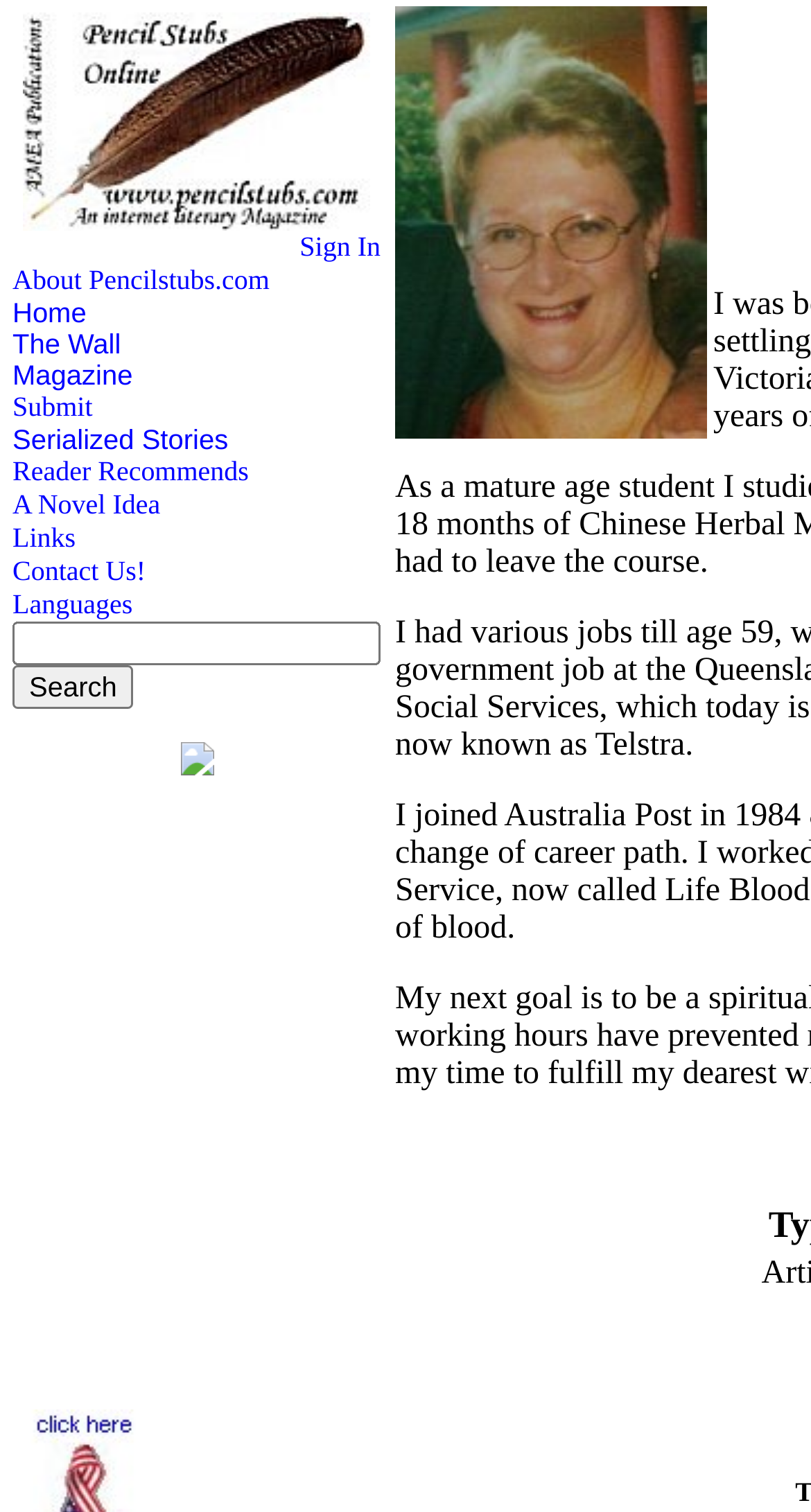Can you identify the bounding box coordinates of the clickable region needed to carry out this instruction: 'Click on Sign In'? The coordinates should be four float numbers within the range of 0 to 1, stated as [left, top, right, bottom].

[0.37, 0.153, 0.469, 0.173]